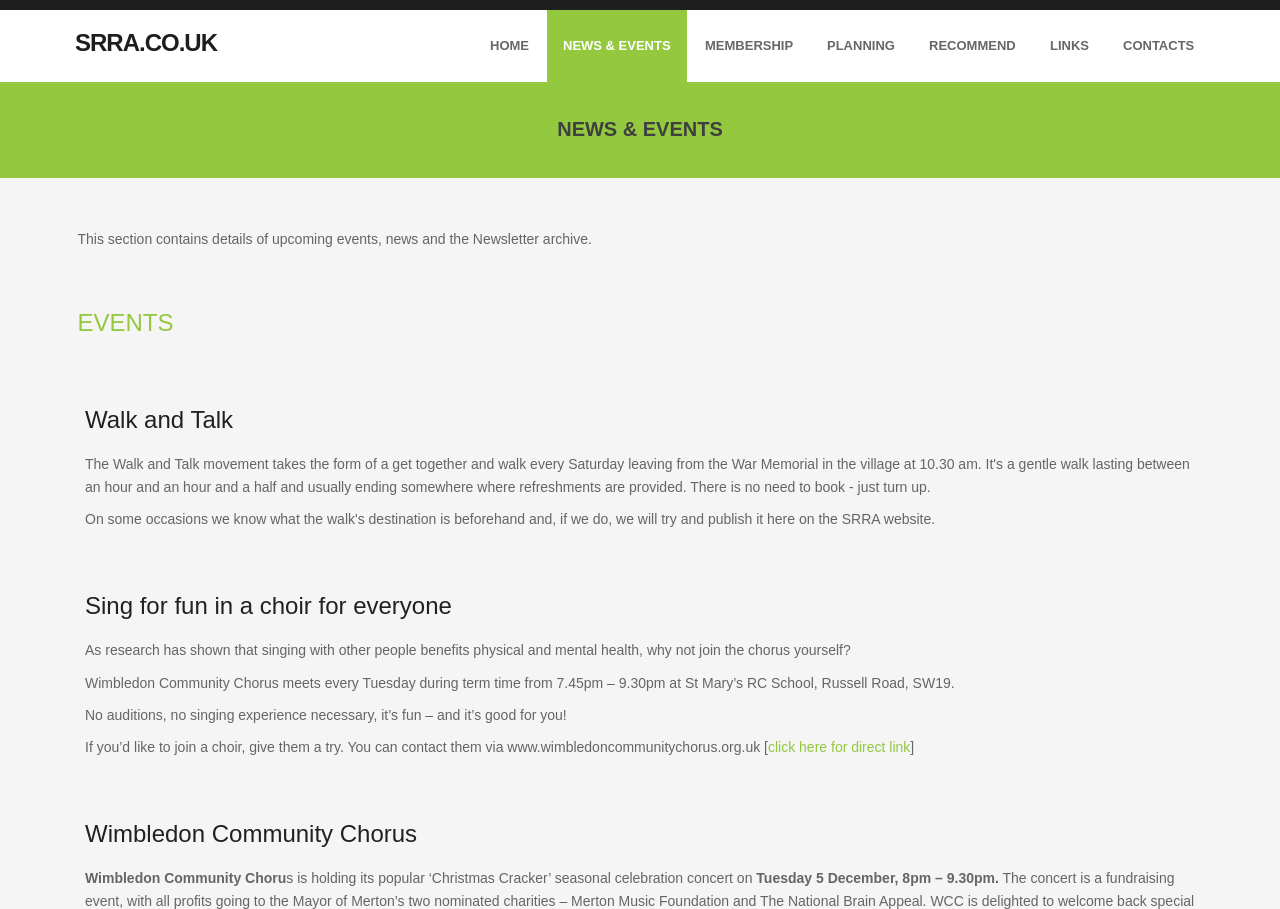Provide the bounding box for the UI element matching this description: "click here for direct link".

[0.6, 0.813, 0.711, 0.831]